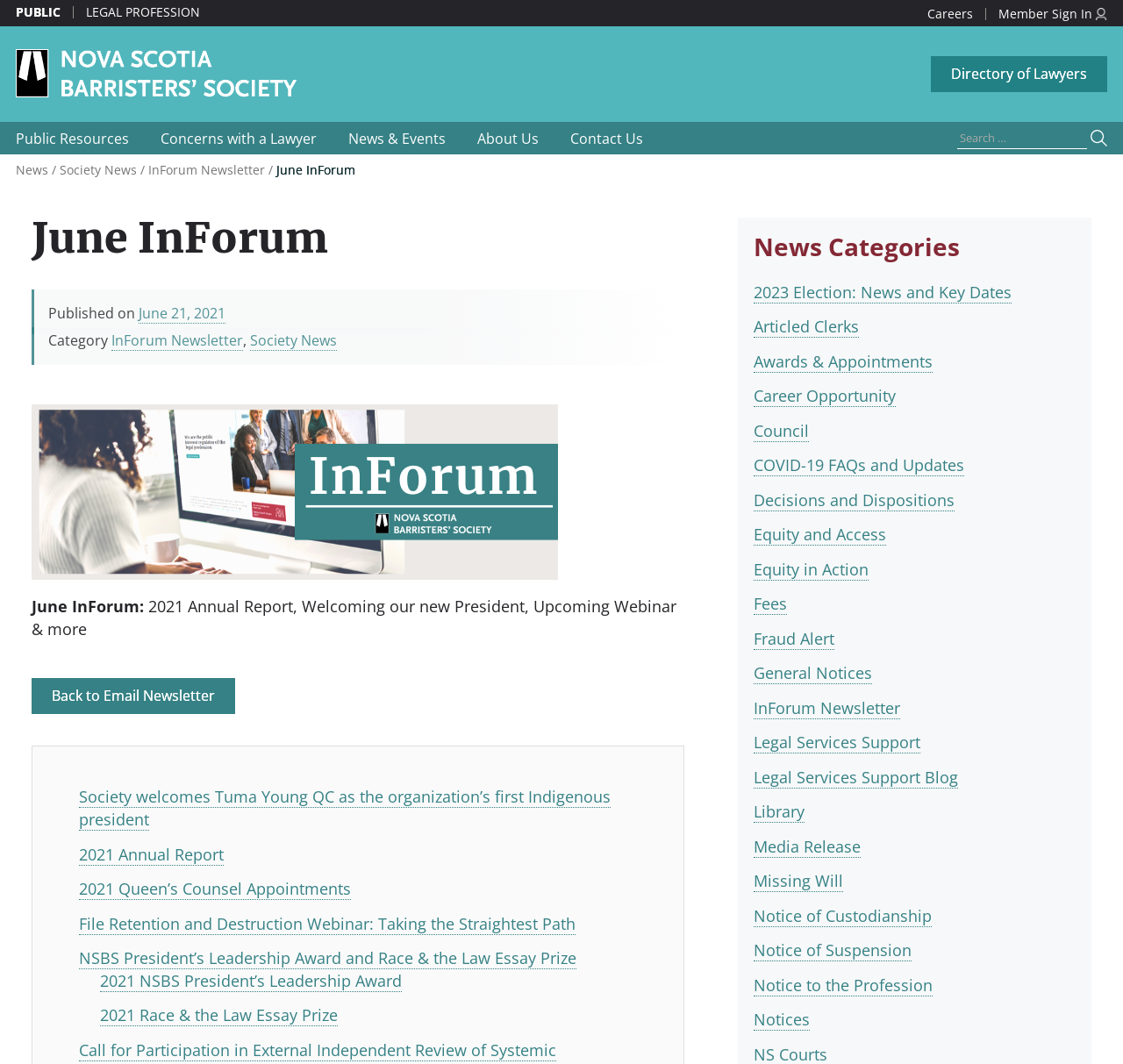Locate the bounding box of the UI element based on this description: "Council". Provide four float numbers between 0 and 1 as [left, top, right, bottom].

[0.671, 0.395, 0.72, 0.415]